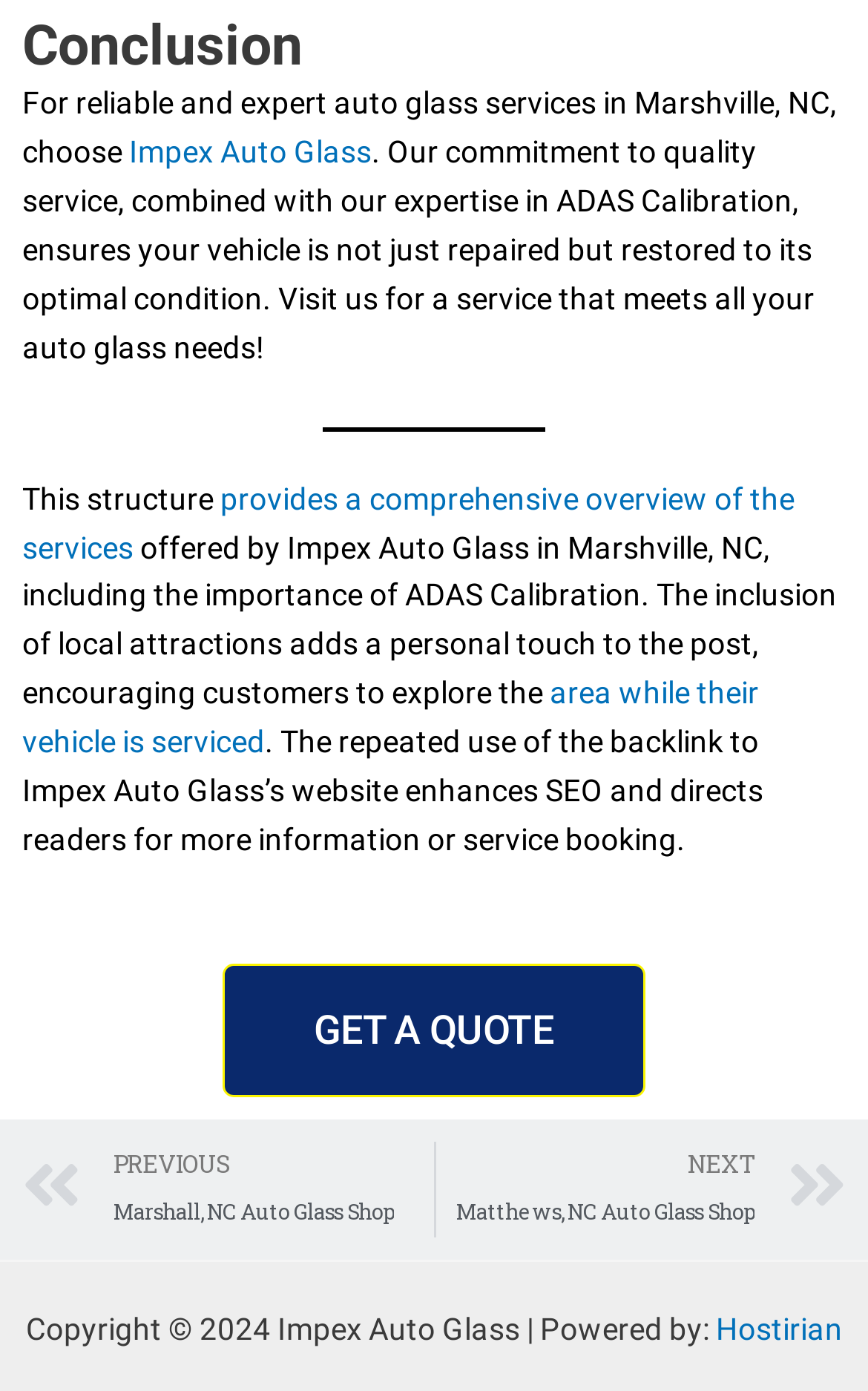Provide a brief response using a word or short phrase to this question:
What can customers do while their vehicle is serviced?

Explore the area